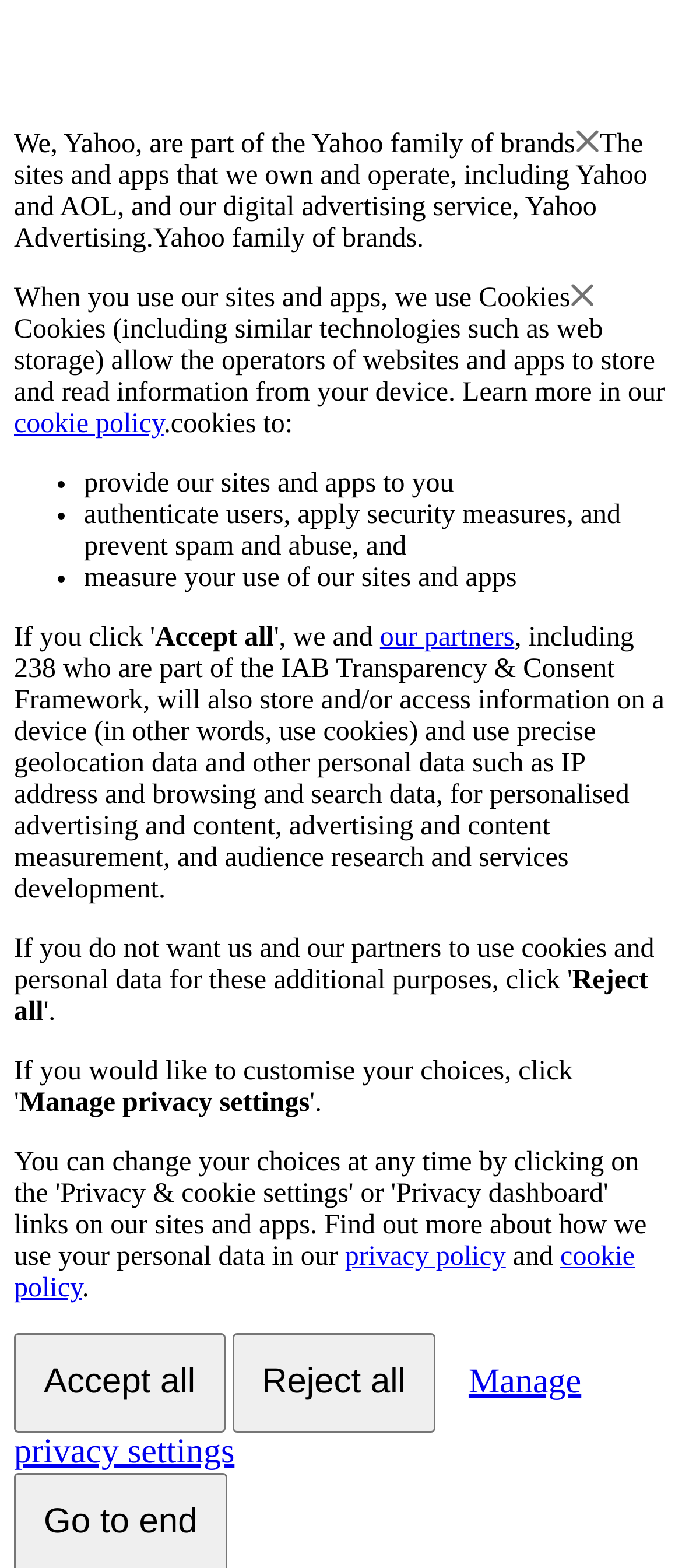How many purposes are cookies used for?
Based on the screenshot, answer the question with a single word or phrase.

Four